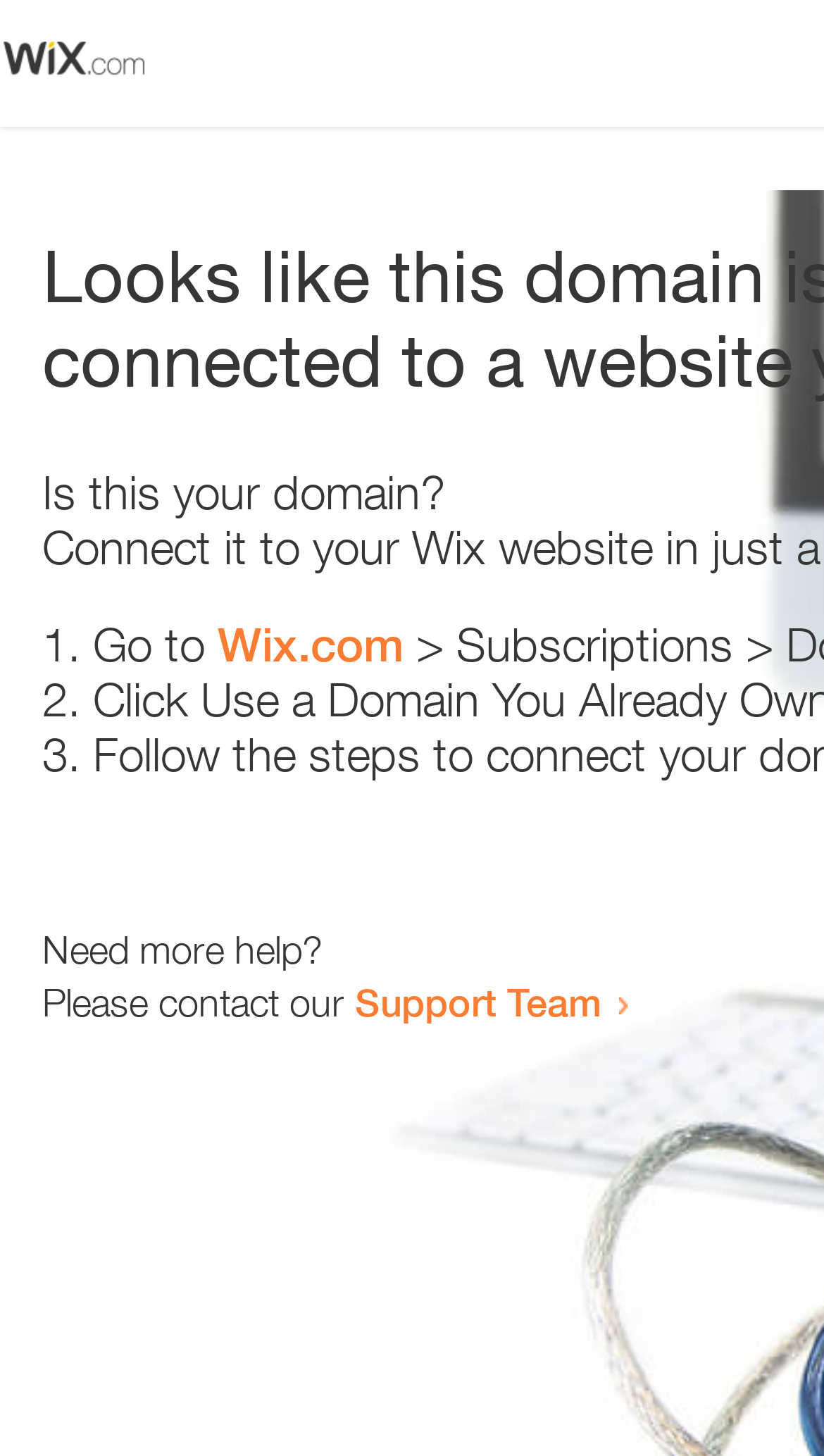Please provide a brief answer to the following inquiry using a single word or phrase:
How many list markers are present?

3